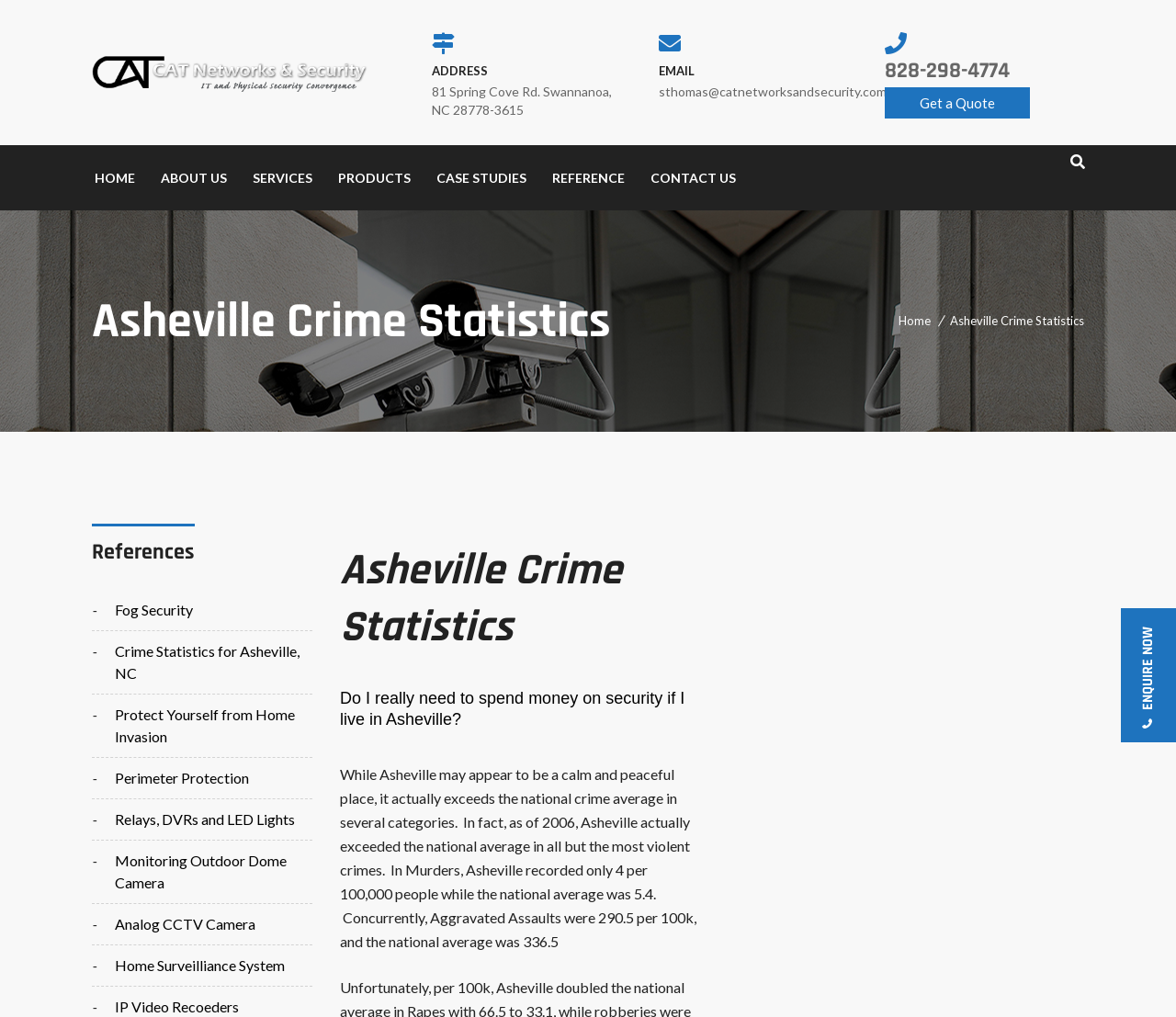What is the national average of murders per 100,000 people?
Give a detailed and exhaustive answer to the question.

I found the national average by reading the StaticText element that compares Asheville's crime statistics to the national average, which mentions that Asheville recorded 4 murders per 100,000 people while the national average was 5.4.